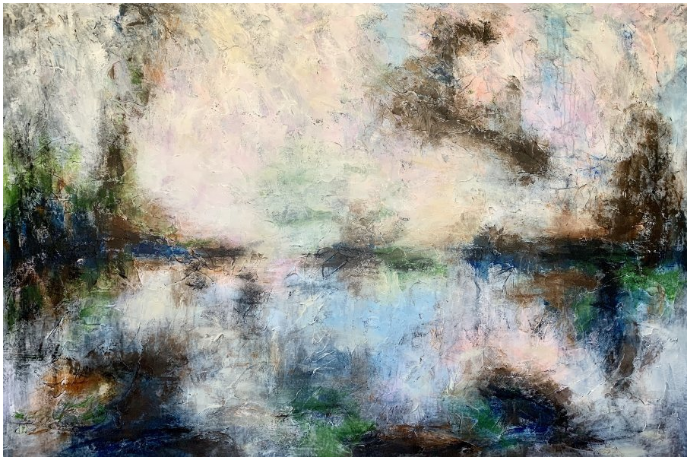What is the size of the artwork?
Offer a detailed and full explanation in response to the question.

The size of the artwork is explicitly mentioned in the caption as 200 cm by 135 cm, which indicates the dimensions of the canvas.